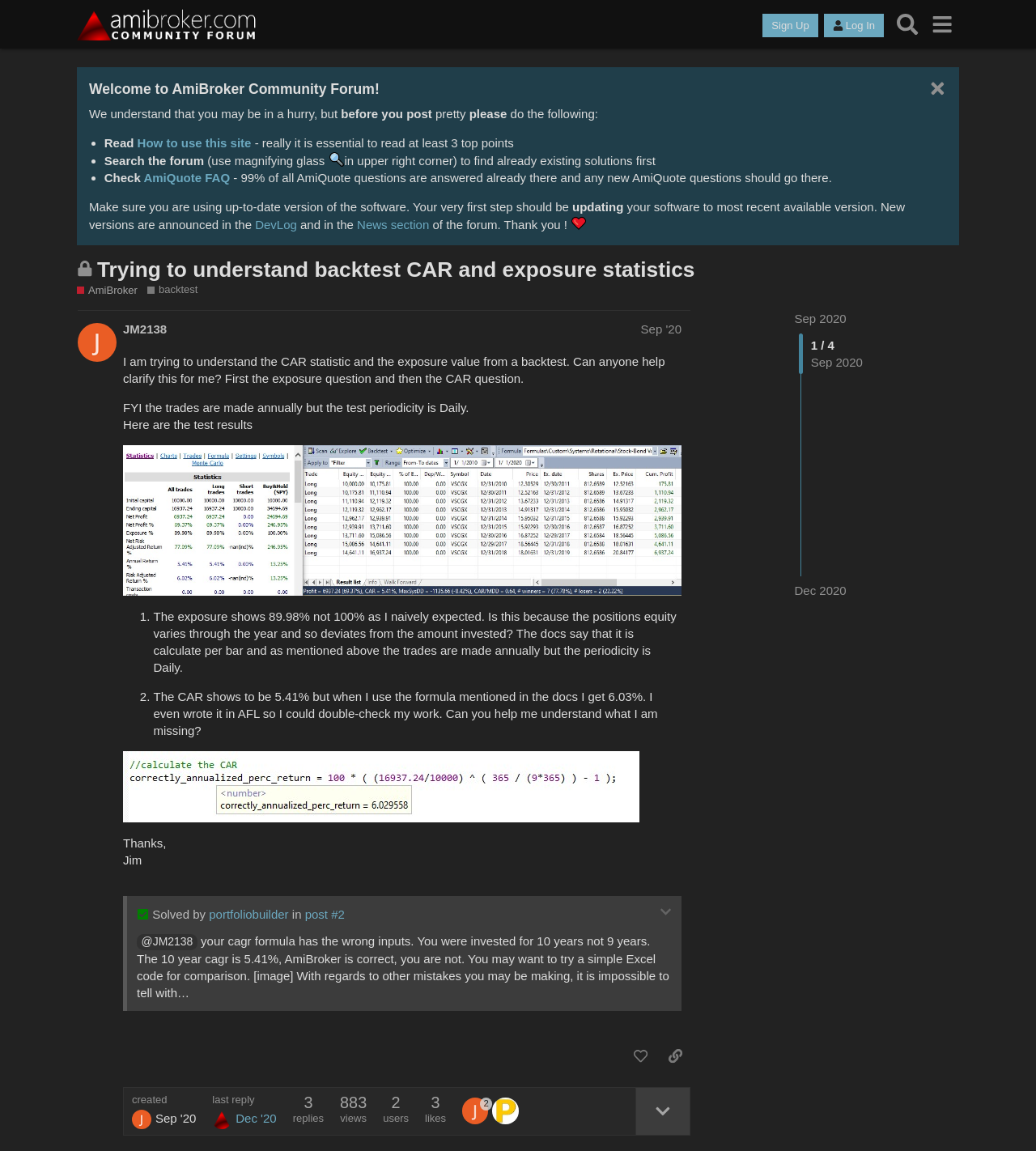Pinpoint the bounding box coordinates of the clickable area needed to execute the instruction: "Click on the 'AmiBroker Community Forum' link". The coordinates should be specified as four float numbers between 0 and 1, i.e., [left, top, right, bottom].

[0.074, 0.007, 0.25, 0.035]